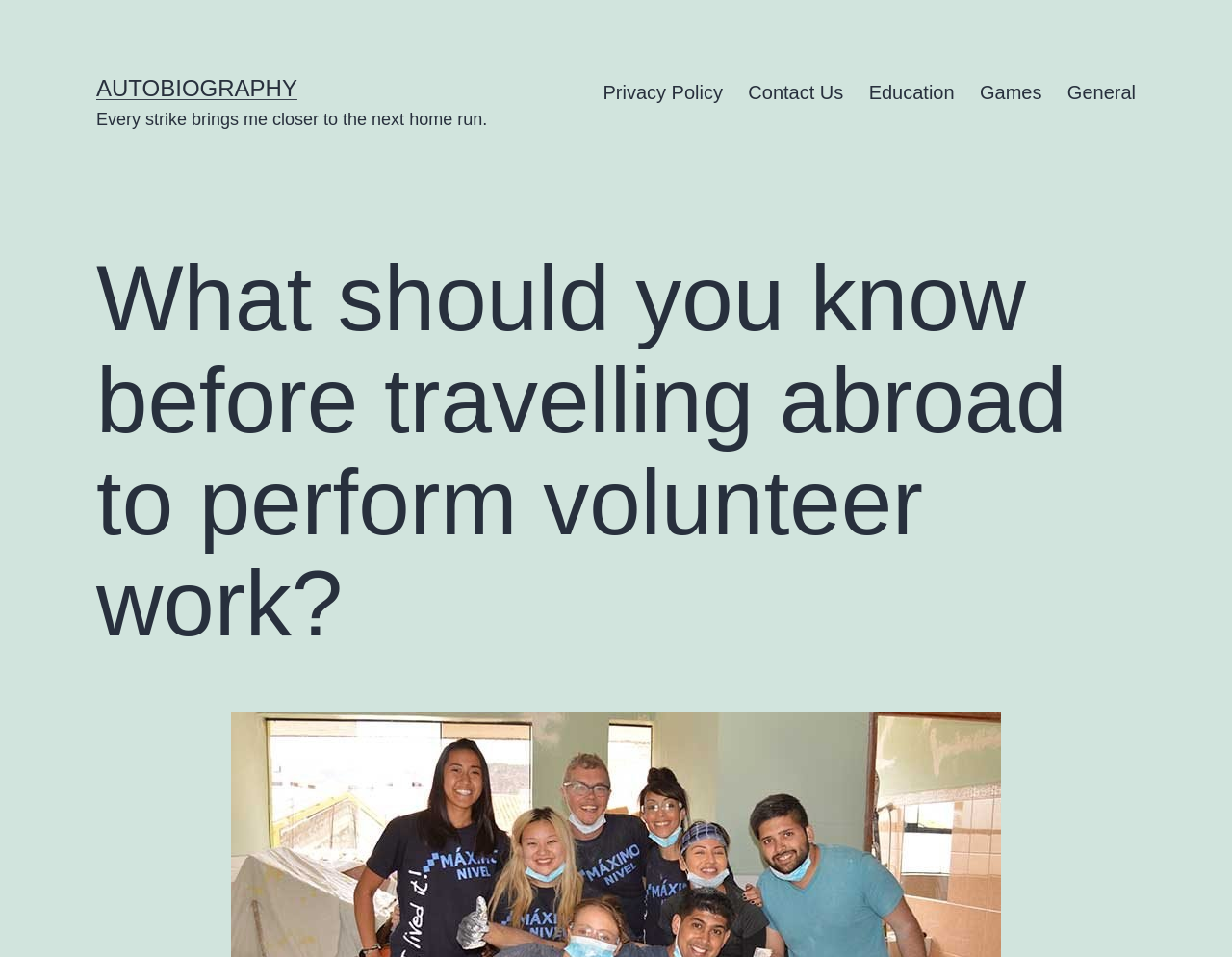What is the purpose of the webpage?
Respond to the question with a well-detailed and thorough answer.

I inferred the purpose of the webpage from the heading 'What should you know before travelling abroad to perform volunteer work?' which suggests that the webpage is about volunteer work abroad.